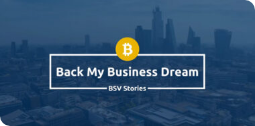Answer the following in one word or a short phrase: 
What symbol is above the title?

Bitcoin symbol